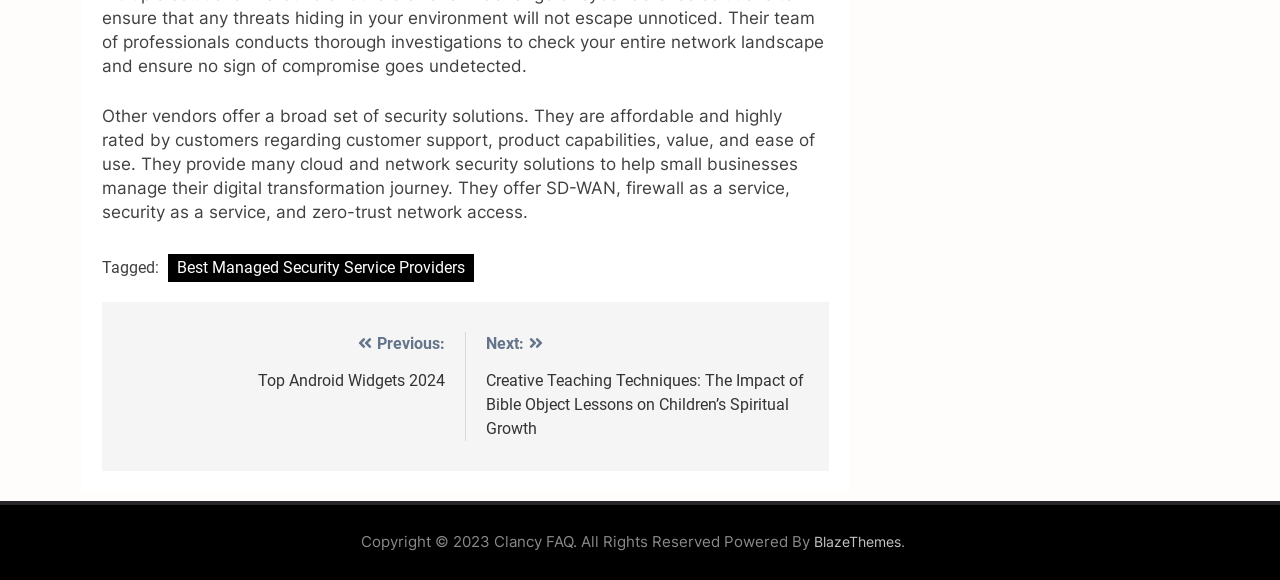What is the theme of the website powered by?
Please give a detailed and elaborate explanation in response to the question.

The theme of the website is powered by BlazeThemes because the link 'BlazeThemes' is present at the bottom of the webpage, indicating that the website's theme is powered by BlazeThemes.